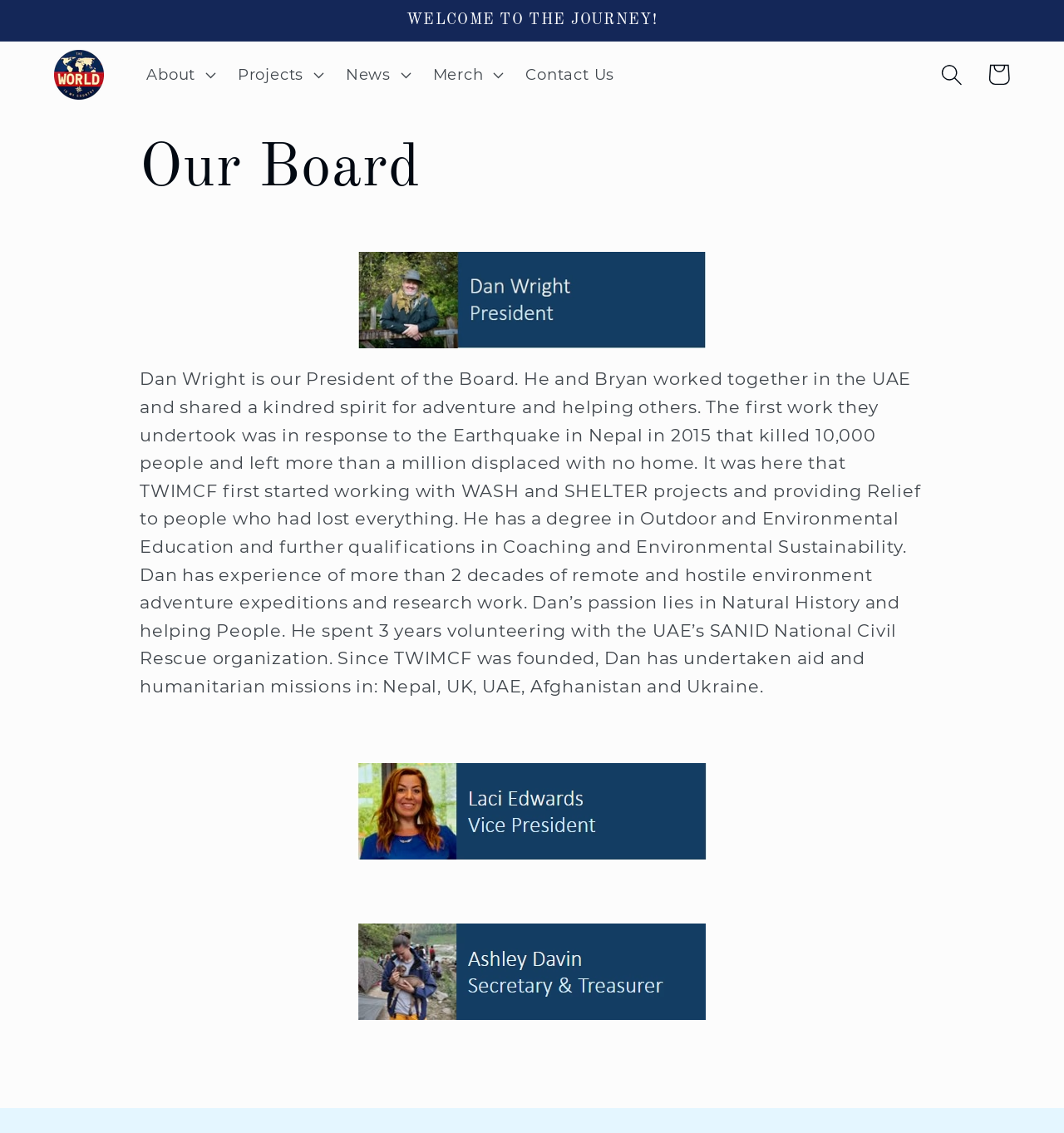Deliver a detailed narrative of the webpage's visual and textual elements.

The webpage is about the board members of TWIMCF, a non-profit organization. At the top, there is a region announcing "WELCOME TO THE JOURNEY!" in a prominent font. Below this, there is a horizontal menu bar with five buttons: "About", "Projects", "News", "Merch", and "Contact Us". Each button is aligned side by side, taking up the entire width of the page.

To the right of the menu bar, there is a search button and a cart link. Below the menu bar, there is a main section with a heading "Our Board" in a large font. Under this heading, there is a paragraph of text describing Dan Wright, the President of the Board. The text is quite long and provides details about Dan's background, experience, and passion.

There is no image on the page except for the TWIMCF logo, which is located at the top left corner of the page, next to the "TWIMCF" link. The logo is relatively small, taking up only a small portion of the top left corner.